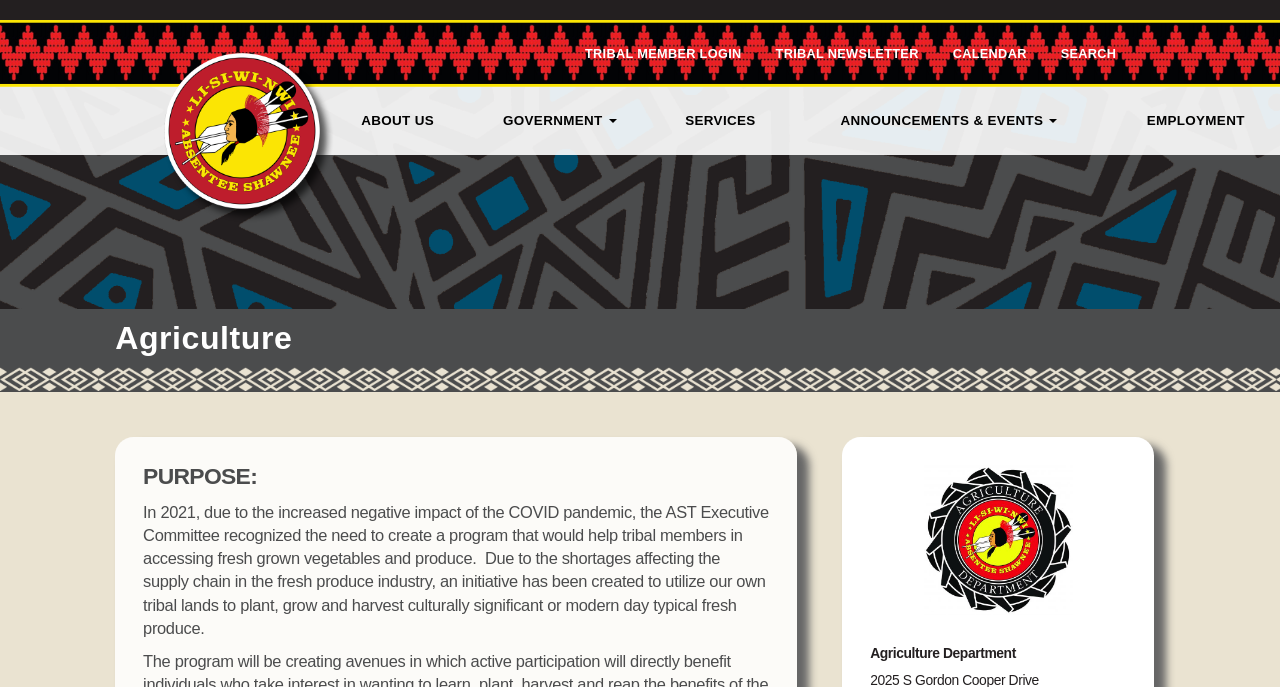Give a succinct answer to this question in a single word or phrase: 
How many links are there in the 'ENTERPRISES' section?

5